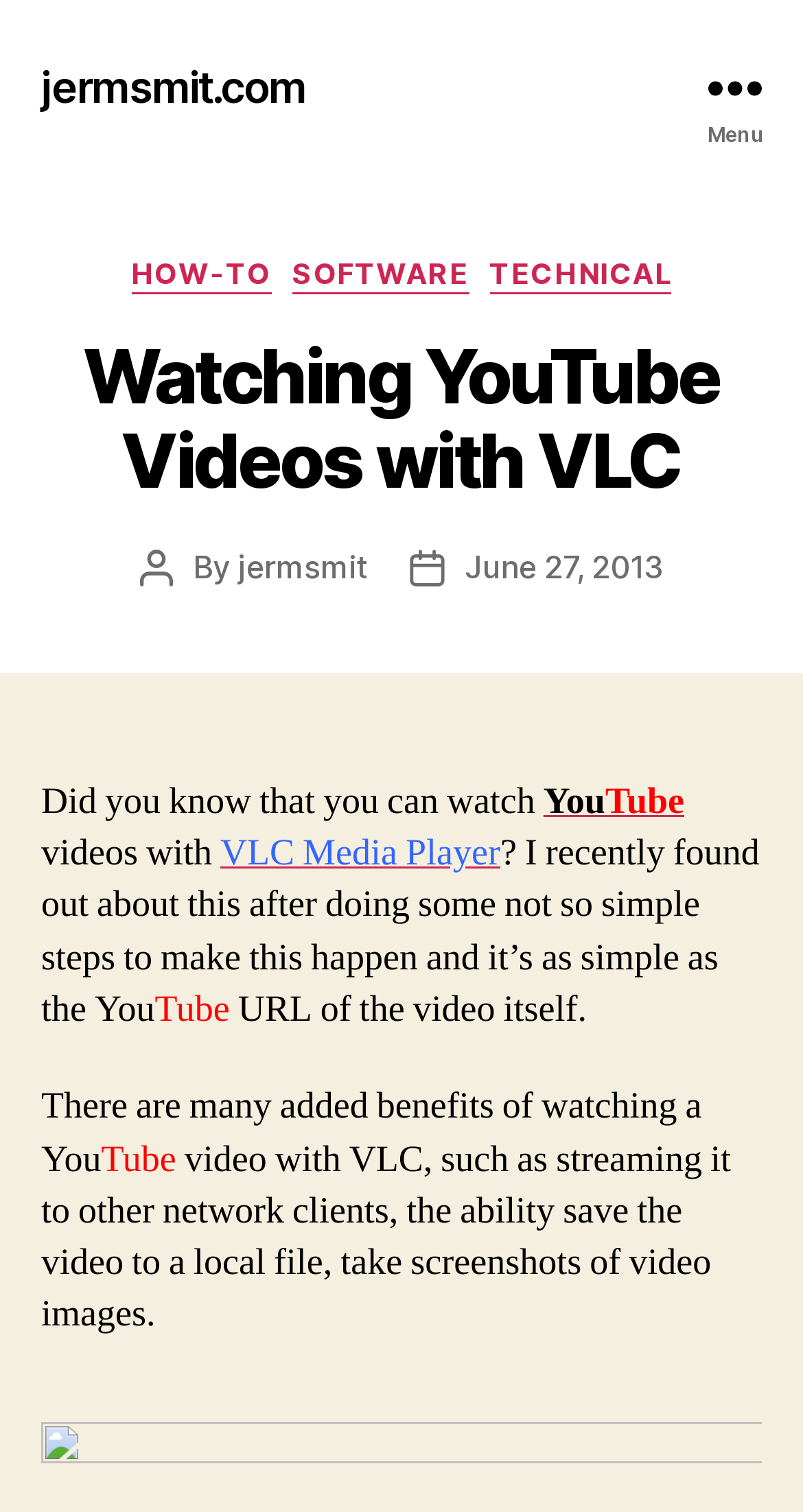Refer to the image and answer the question with as much detail as possible: What is the date of the post?

The date of the post can be found by looking at the 'Post date' section, which is located below the main heading. The date is specified as a link, which is 'June 27, 2013'.